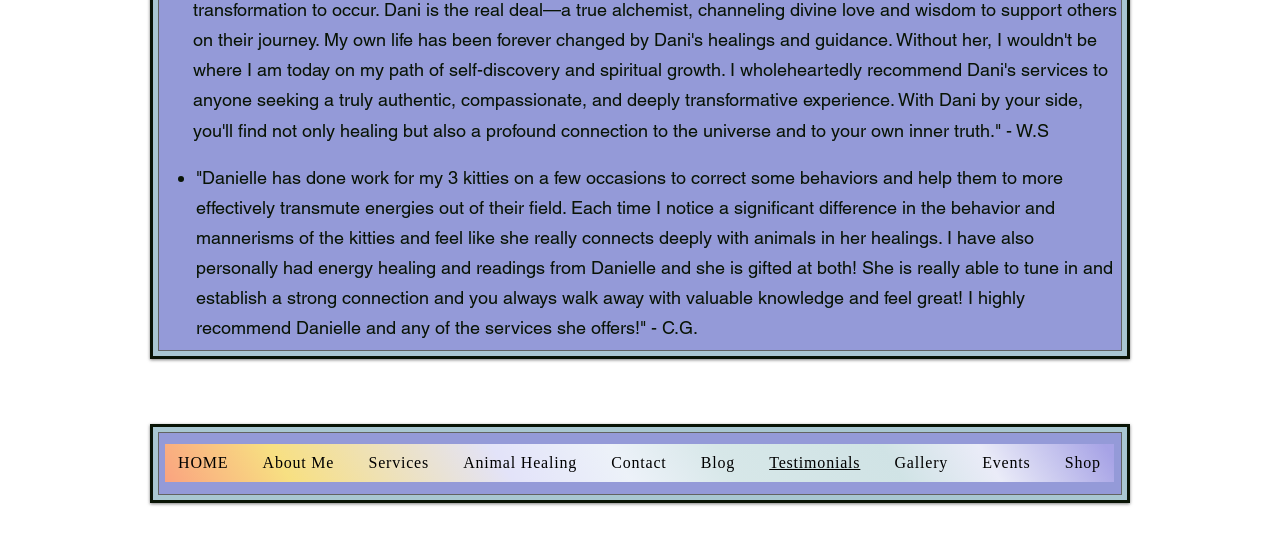Identify the bounding box coordinates of the clickable section necessary to follow the following instruction: "view testimonials". The coordinates should be presented as four float numbers from 0 to 1, i.e., [left, top, right, bottom].

[0.591, 0.8, 0.682, 0.868]